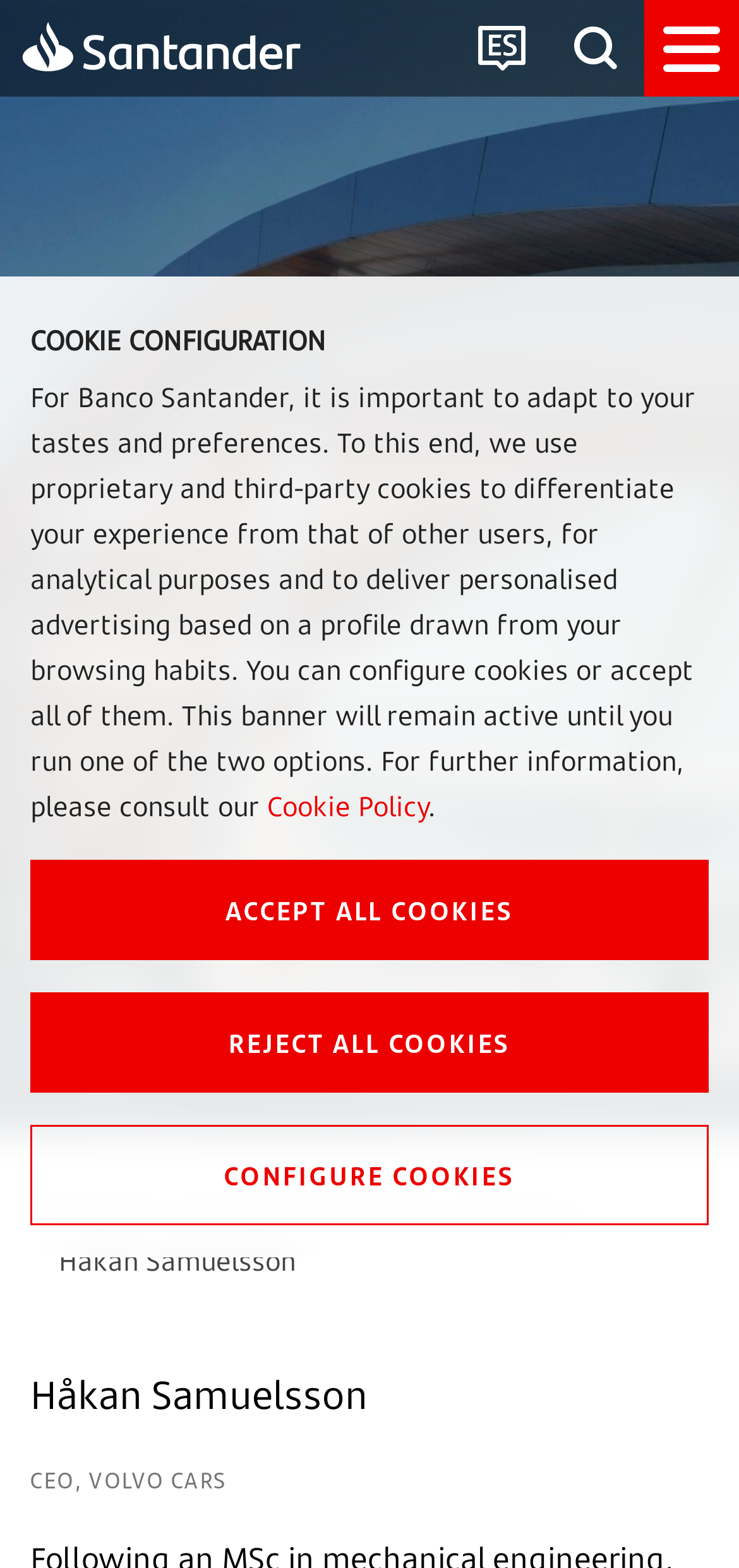What is the name of the conference?
Refer to the image and respond with a one-word or short-phrase answer.

Santander International Banking Conference